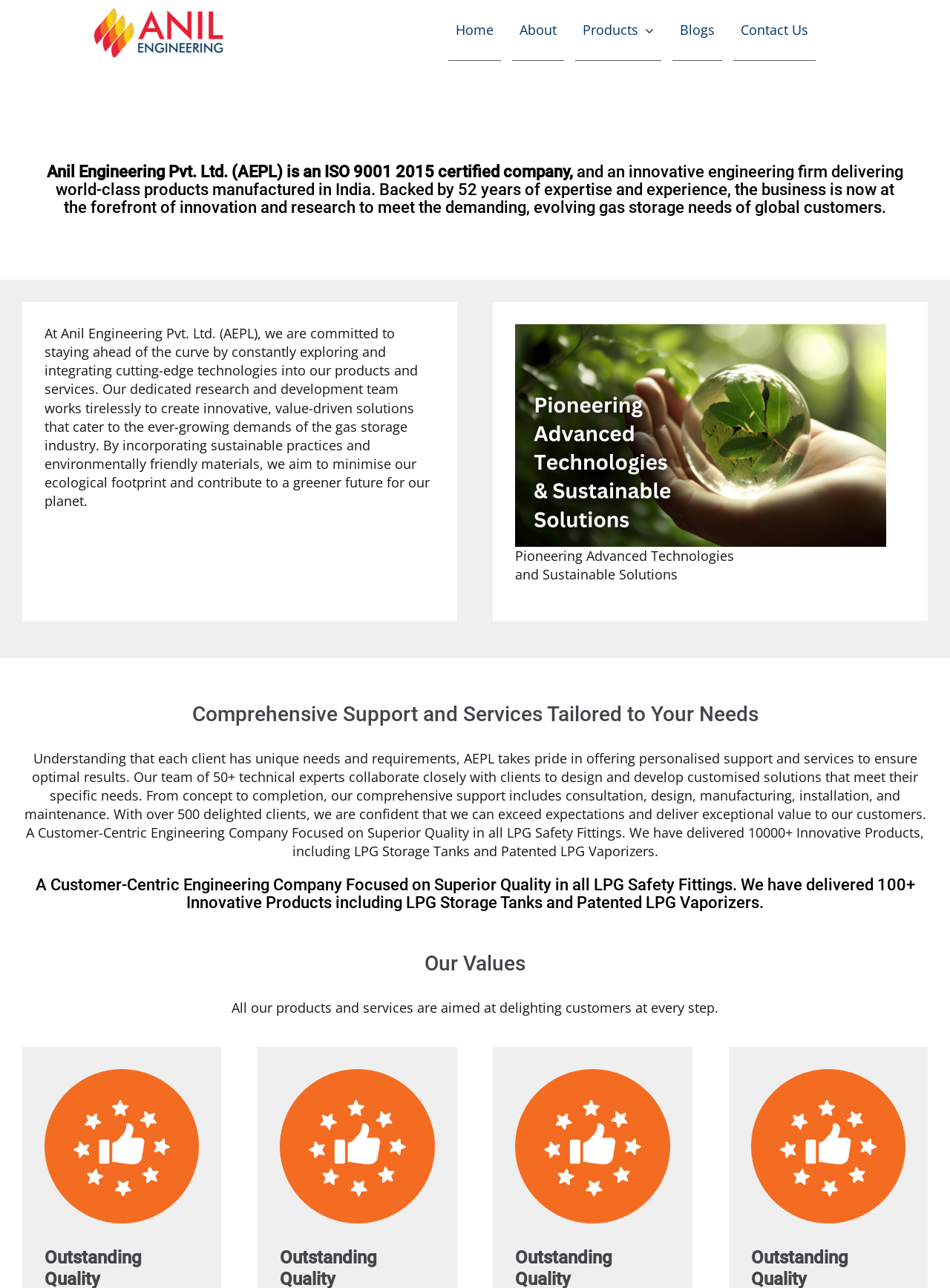What is the focus of Anil Engineering's research and development team?
Provide an in-depth answer to the question, covering all aspects.

According to the webpage content, 'Our dedicated research and development team works tirelessly to create innovative, value-driven solutions that cater to the ever-growing demands of the gas storage industry.', it can be concluded that the focus of Anil Engineering's research and development team is on creating innovative solutions.